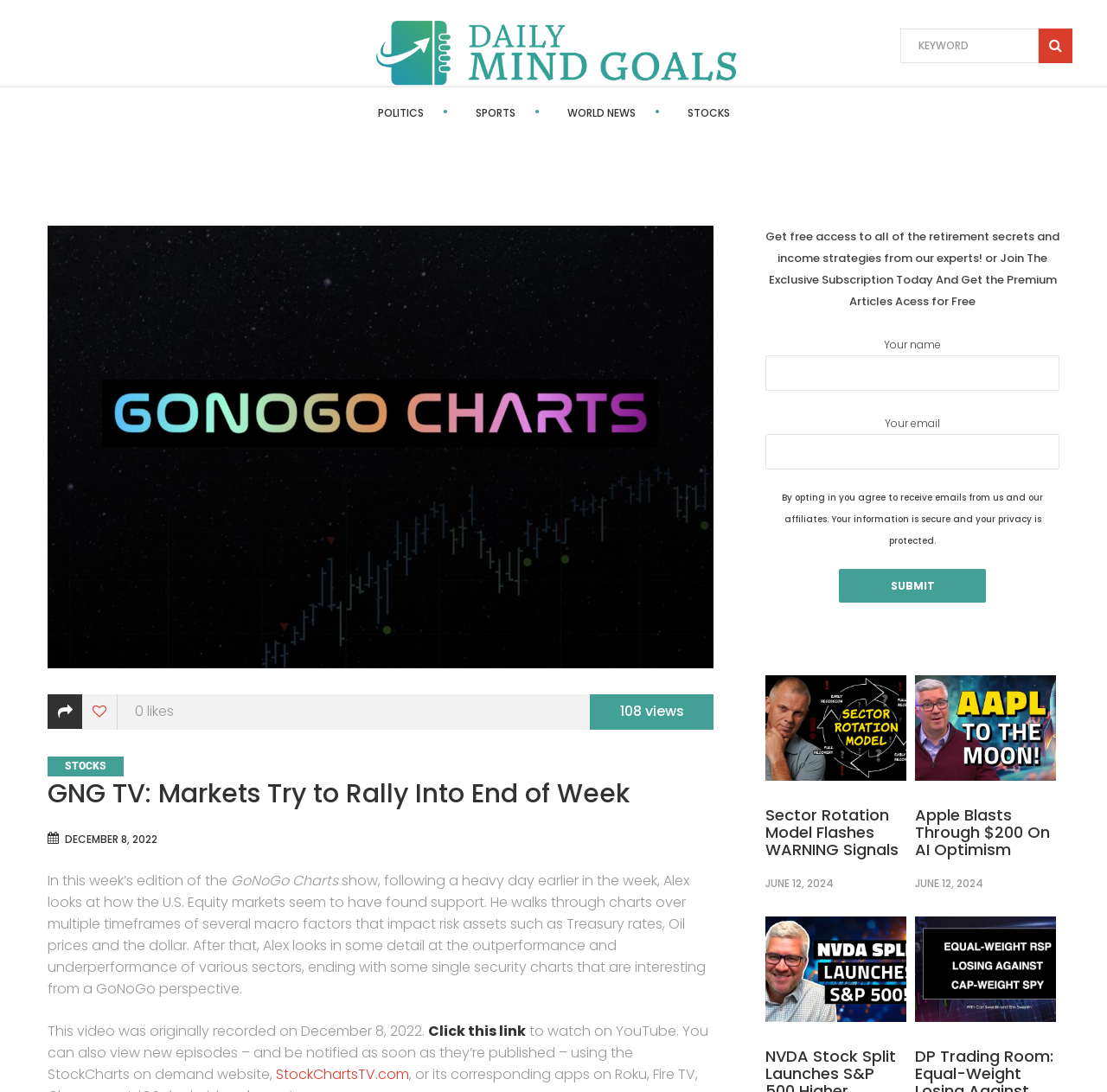Find the bounding box coordinates for the UI element whose description is: "World News". The coordinates should be four float numbers between 0 and 1, in the format [left, top, right, bottom].

[0.512, 0.096, 0.574, 0.11]